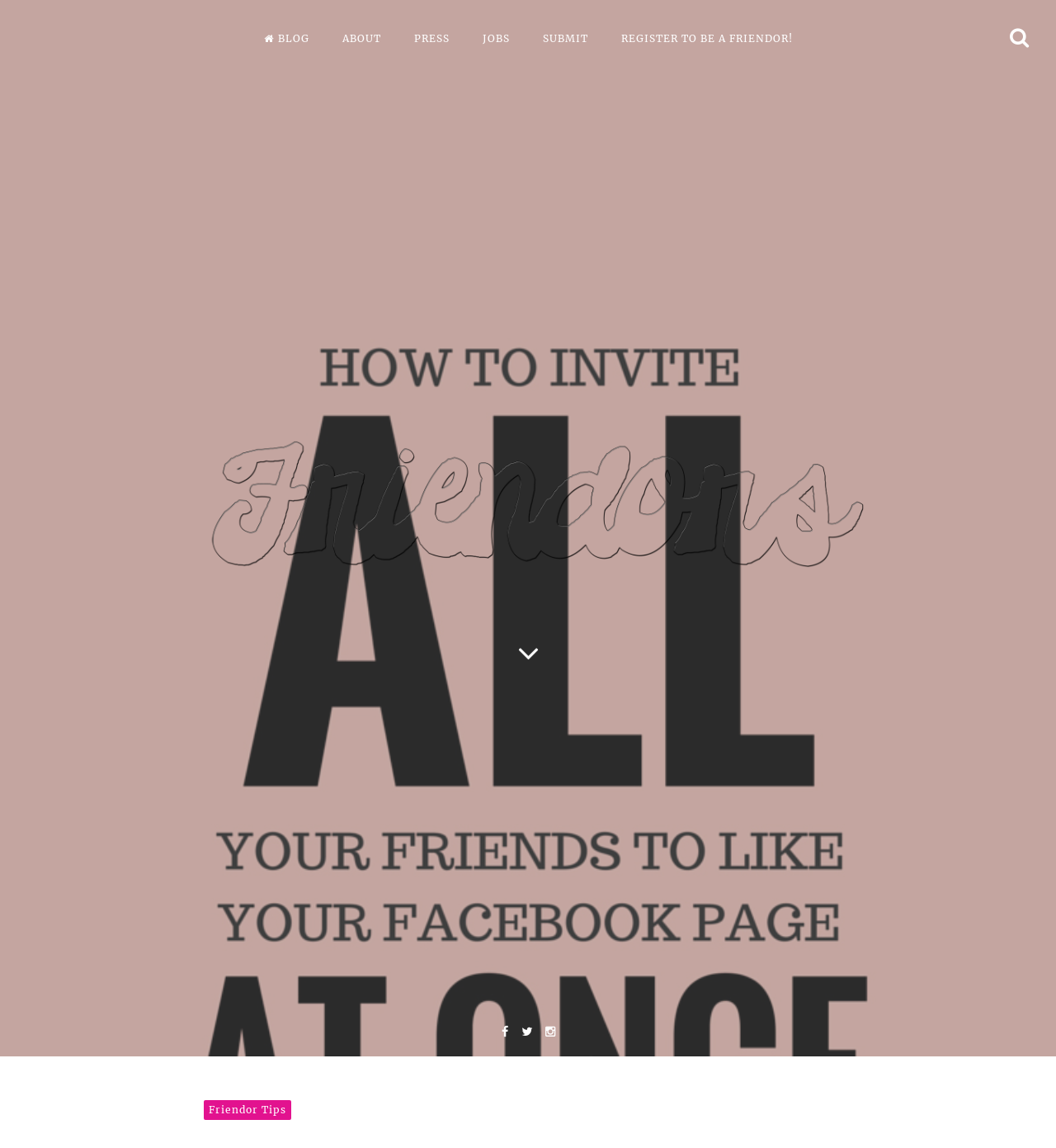Please provide a short answer using a single word or phrase for the question:
What is the name of the consultancy?

Friendors